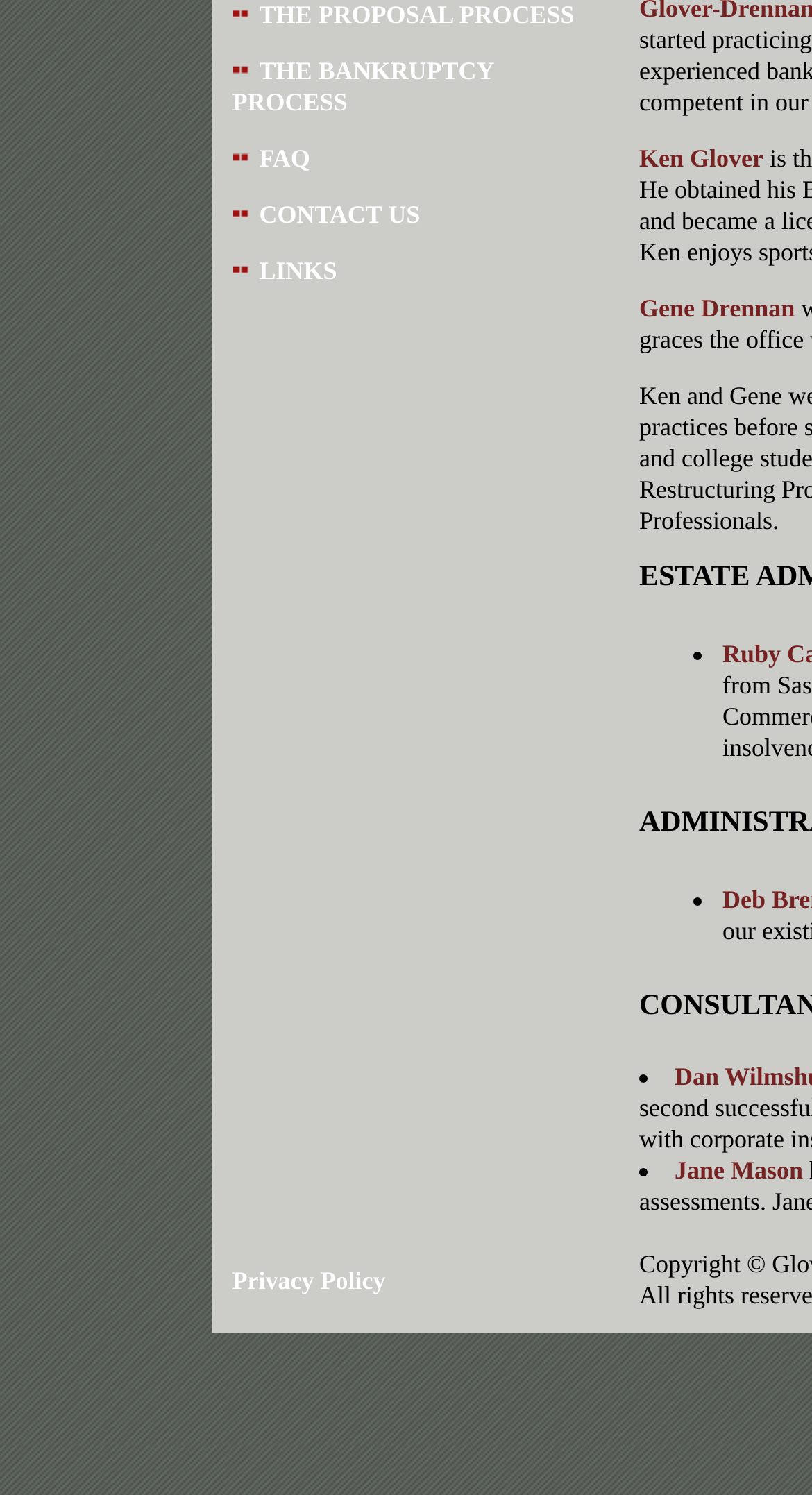Find the bounding box of the web element that fits this description: "Privacy Policy".

[0.286, 0.846, 0.475, 0.866]